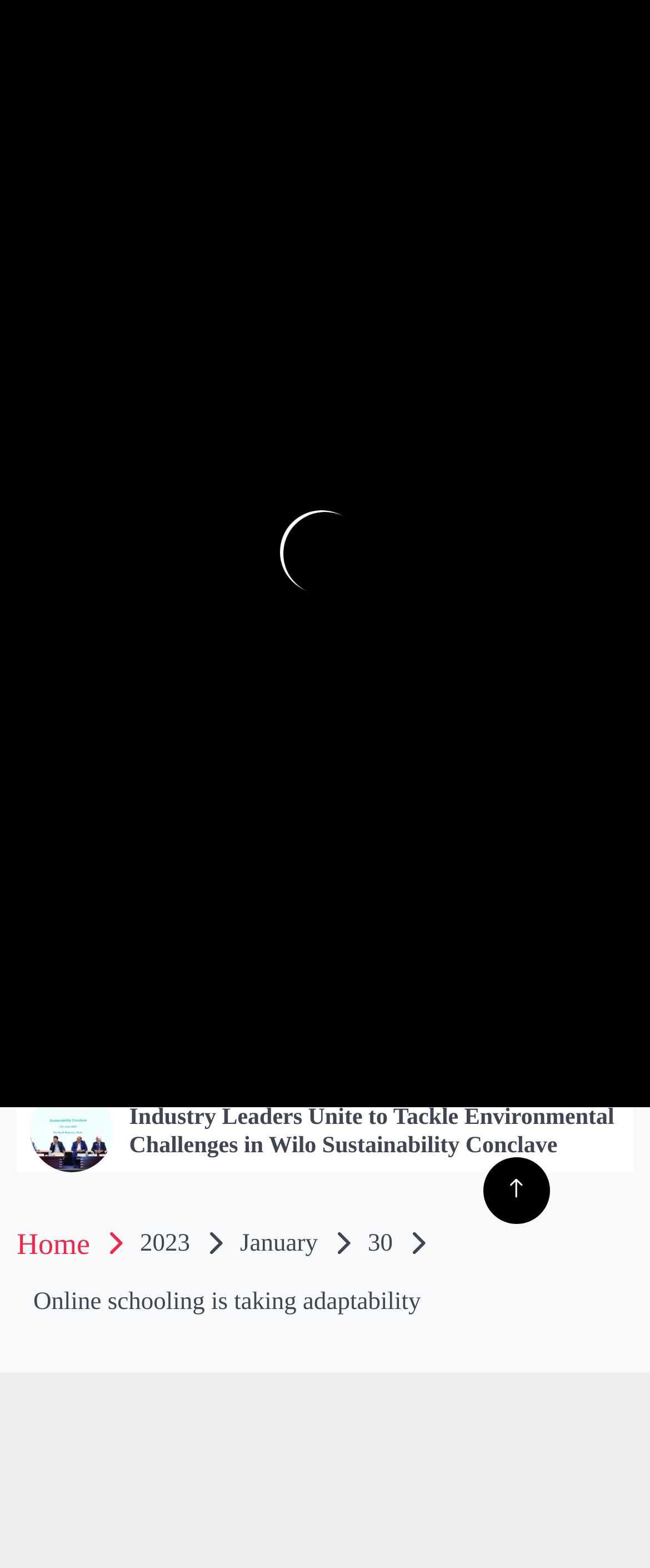How many links are there in the breadcrumbs section?
Please respond to the question with a detailed and informative answer.

I counted the links in the breadcrumbs section and found 5 links, including 'Home', '2023', 'January', '30', and 'Online schooling is taking adaptability'.